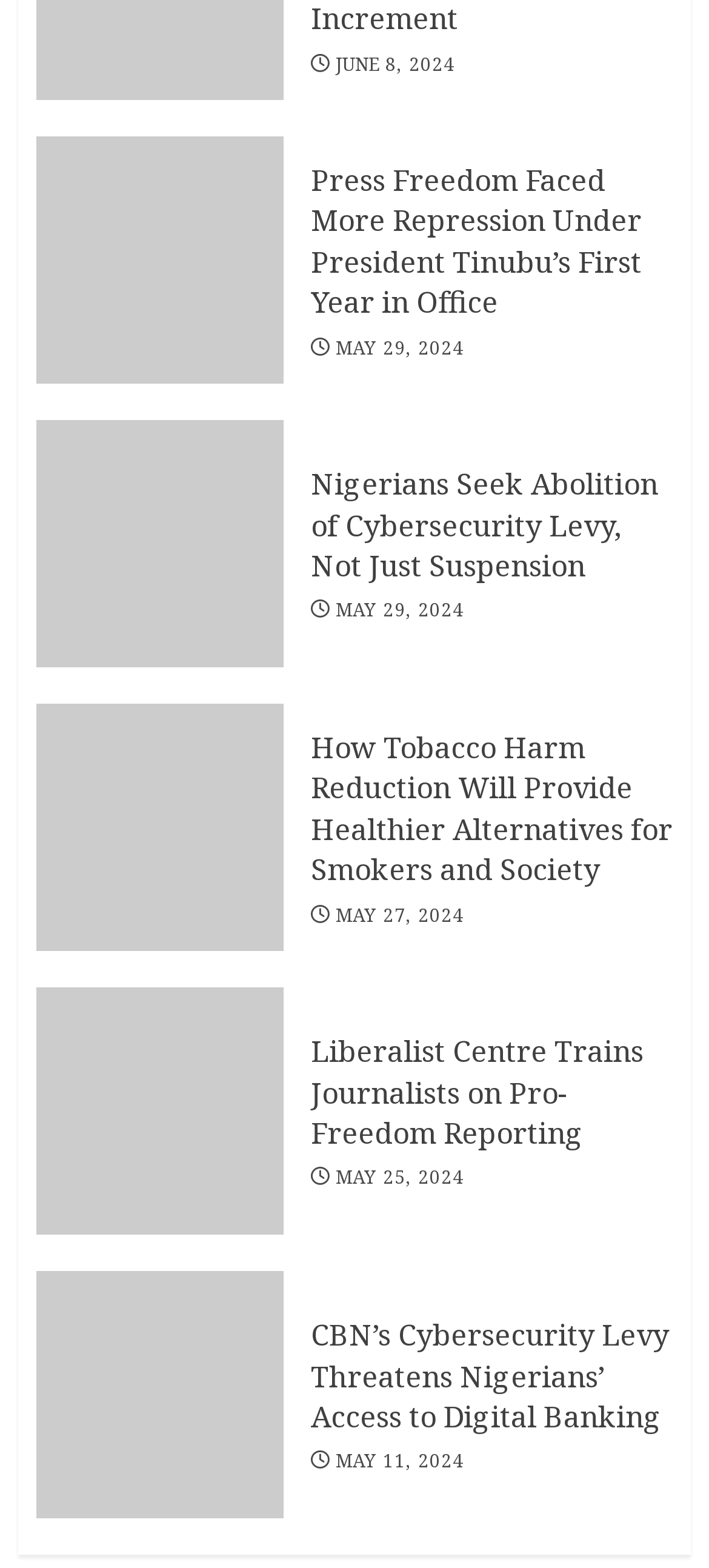What is the date of the first news article?
Based on the visual content, answer with a single word or a brief phrase.

JUNE 8, 2024